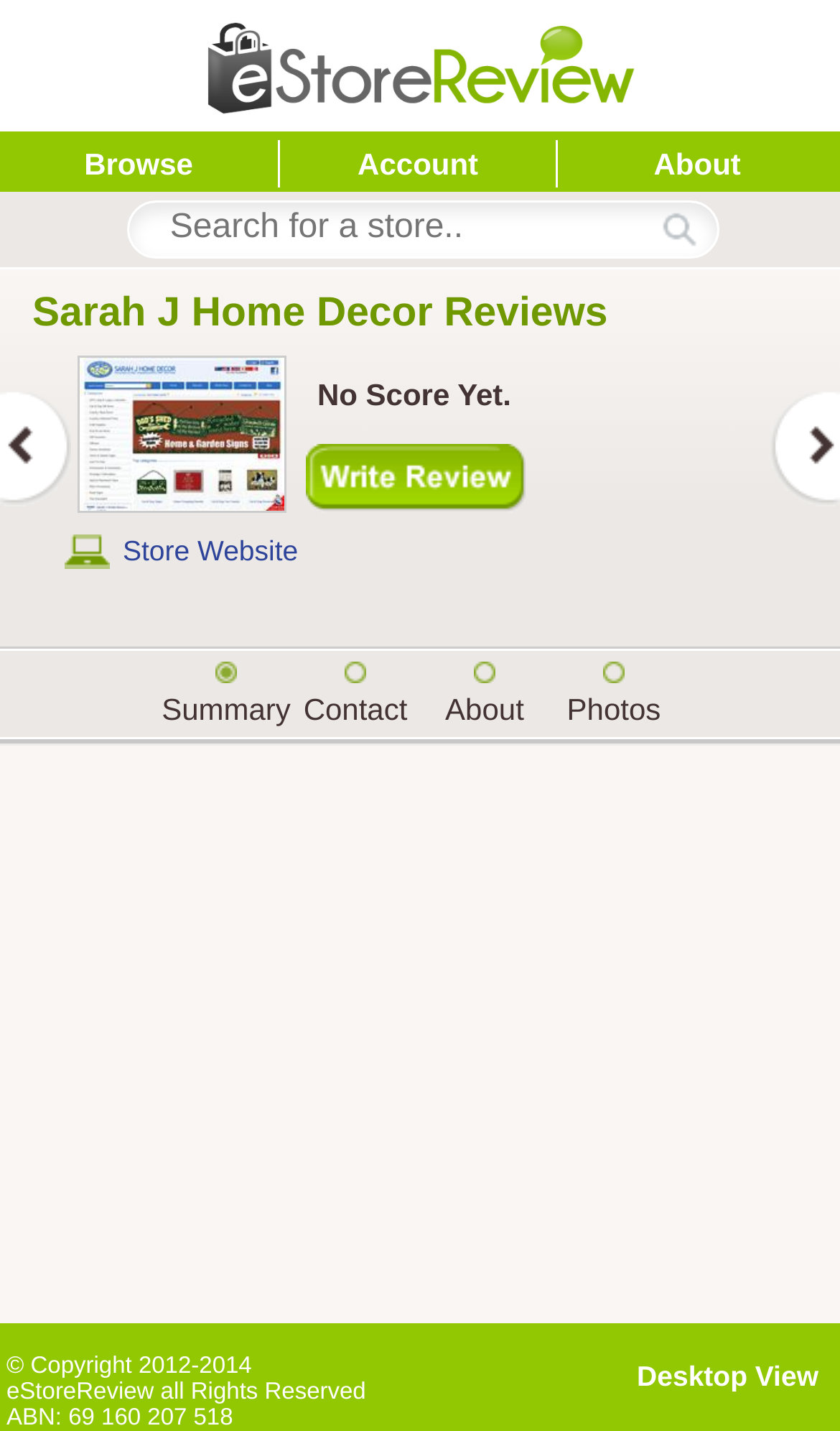What can you do with the search box?
Provide a detailed and extensive answer to the question.

The search box is located at the top of the webpage, and it allows users to search for a store by typing the store's name and clicking the search button.